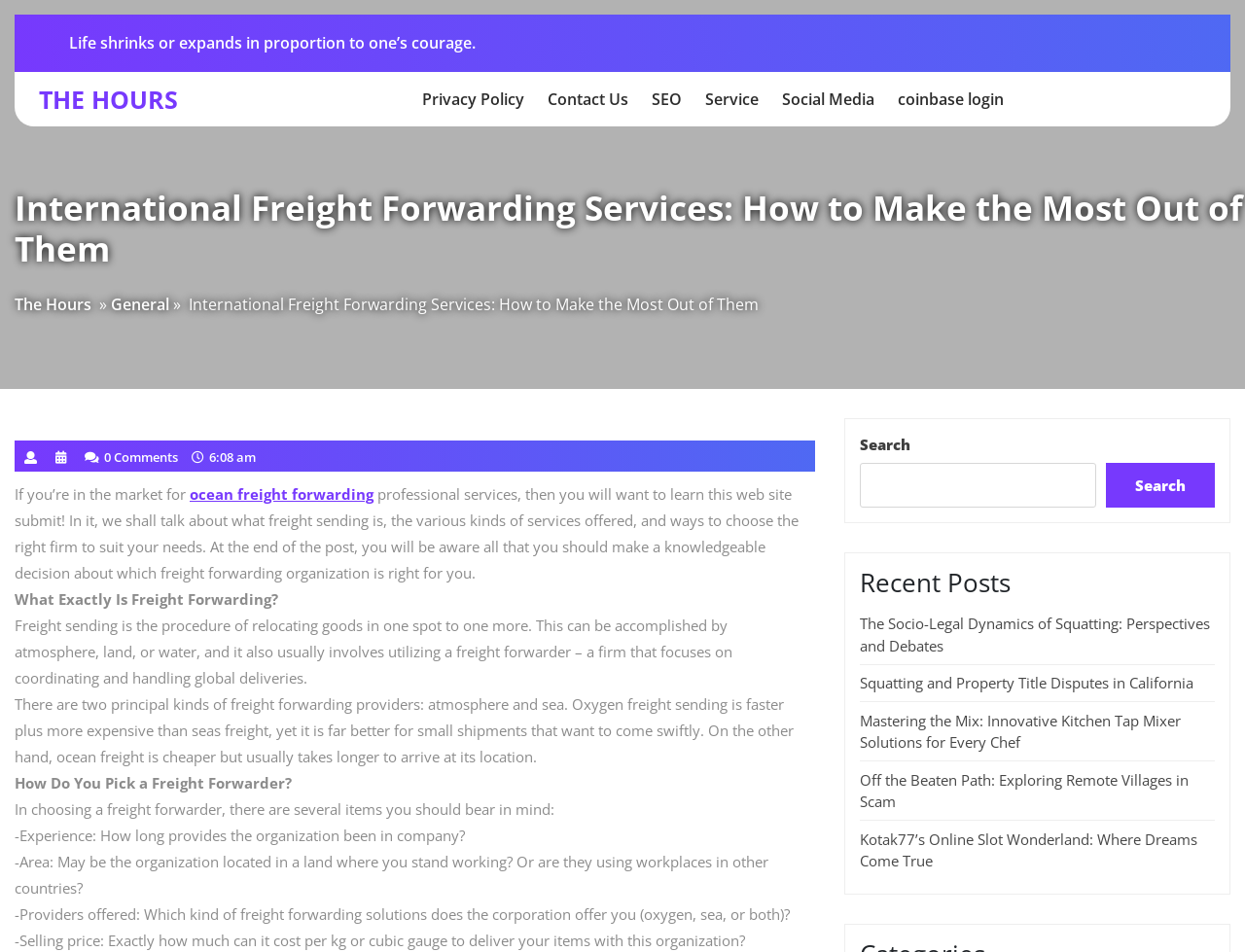Respond to the question below with a concise word or phrase:
What are the two principal kinds of freight forwarding providers?

Air and sea